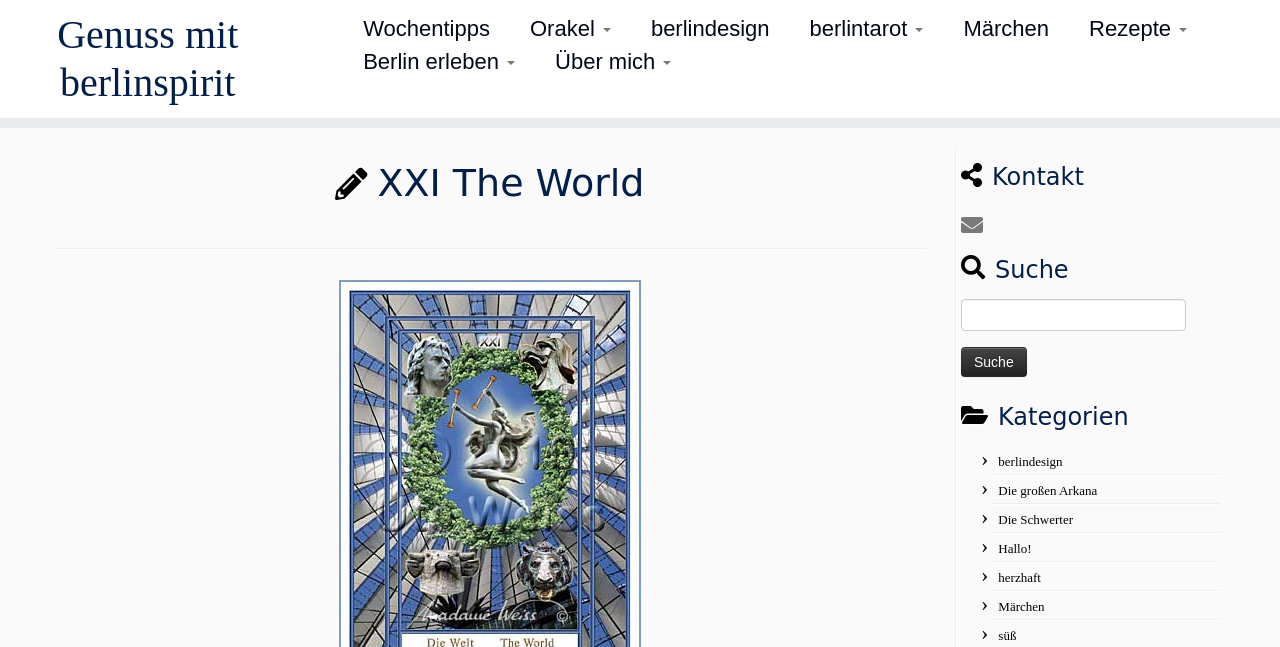Find the primary header on the webpage and provide its text.

Genuss mit berlinspirit